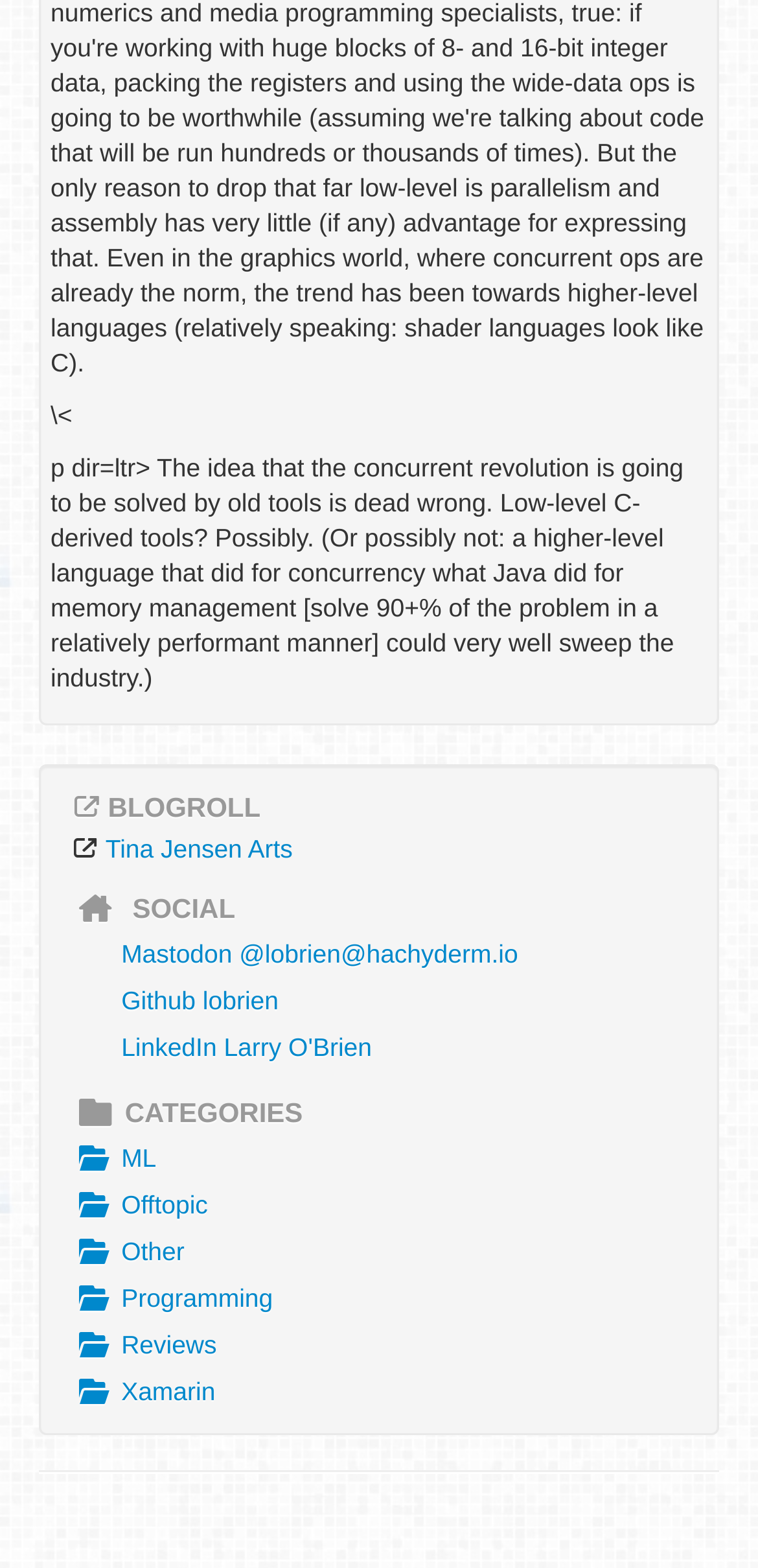Locate the bounding box coordinates of the clickable region to complete the following instruction: "Check LinkedIn profile."

[0.054, 0.653, 0.946, 0.683]